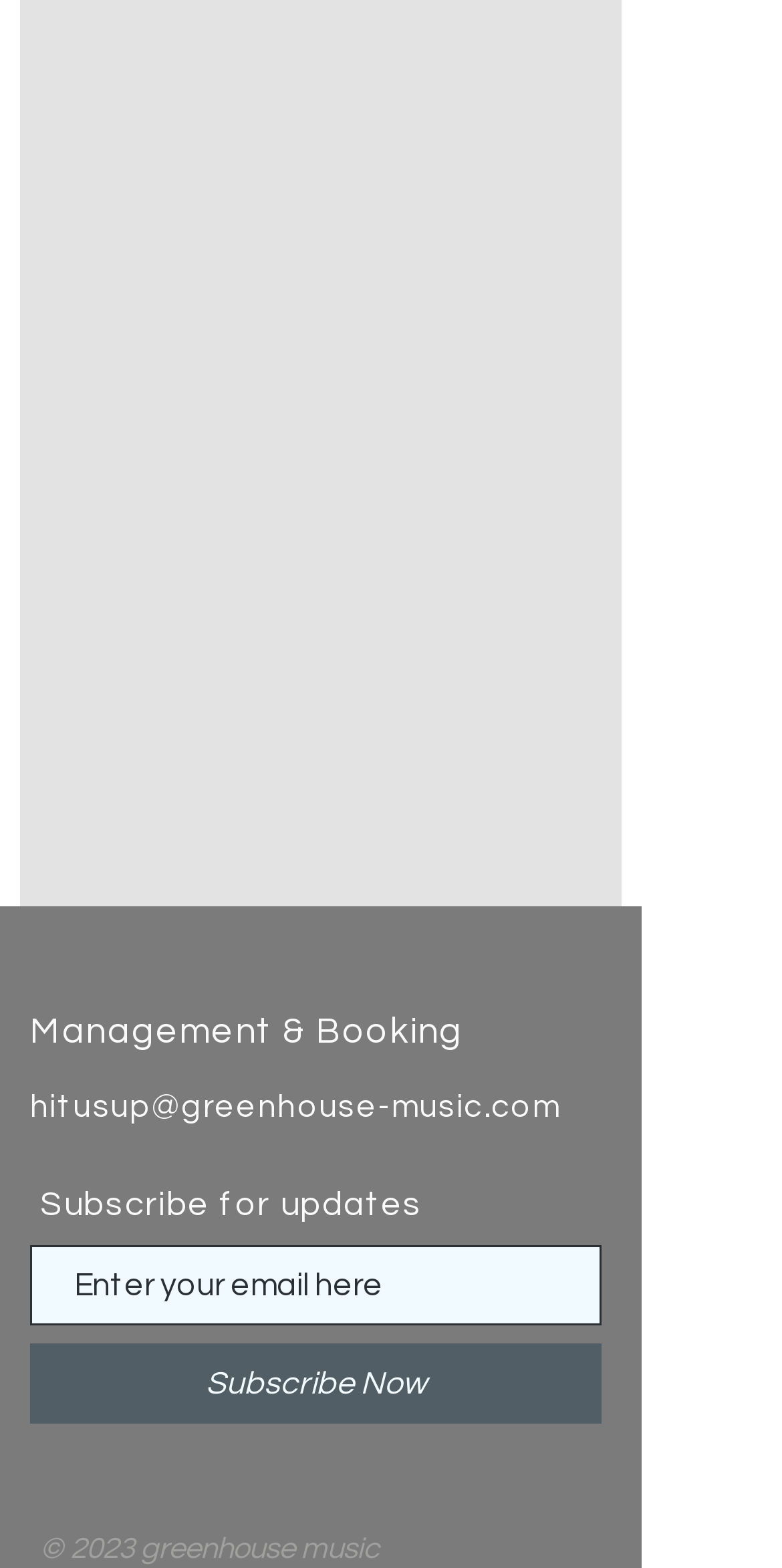What is the function of the 'Subscribe Now' button?
From the details in the image, answer the question comprehensively.

I inferred the function of the button by looking at its location below the textbox and the 'Subscribe for updates' text, which suggests that it is used to submit the email address for subscription.